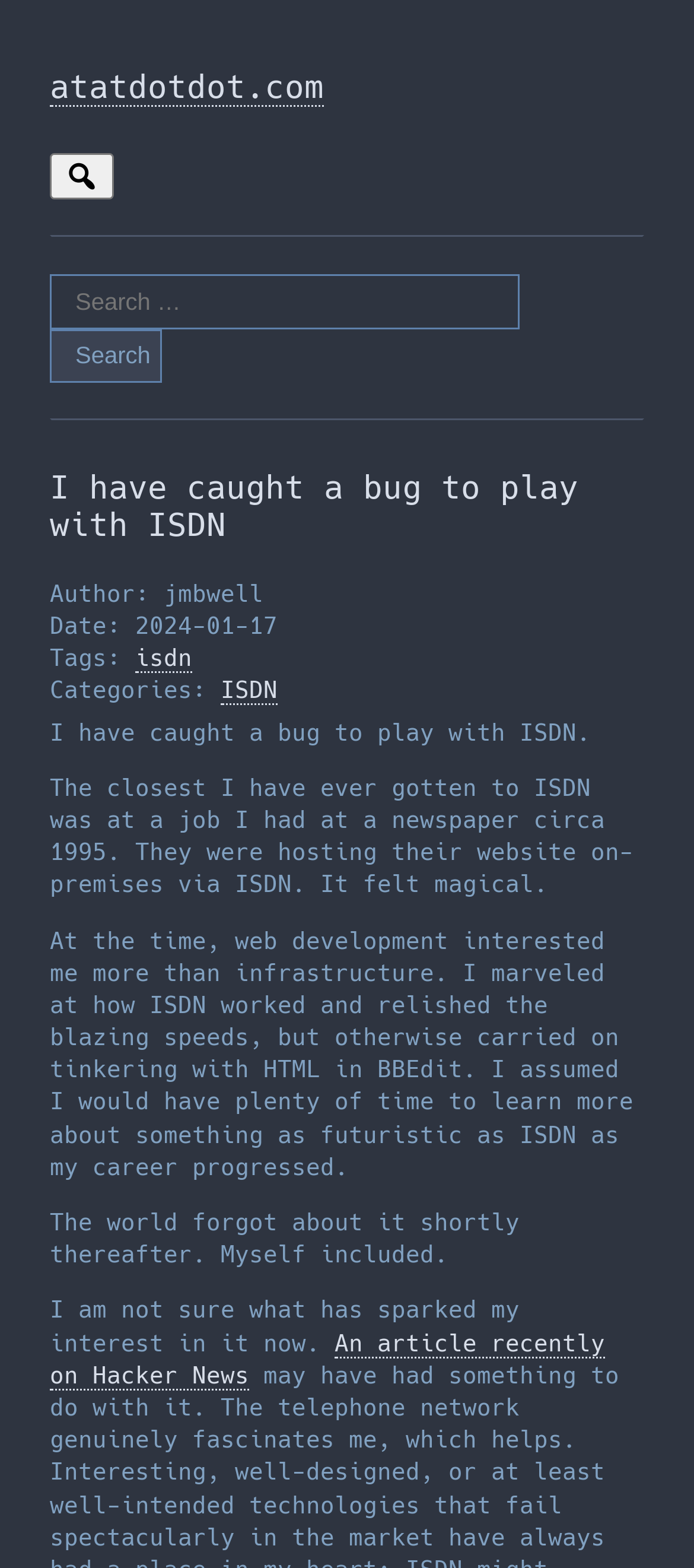Using the details in the image, give a detailed response to the question below:
What sparked the author's interest in ISDN?

The author mentions that they are not sure what sparked their interest in ISDN, but they mention an article on Hacker News as a possible reason. This information is located in the main content of the blog post.